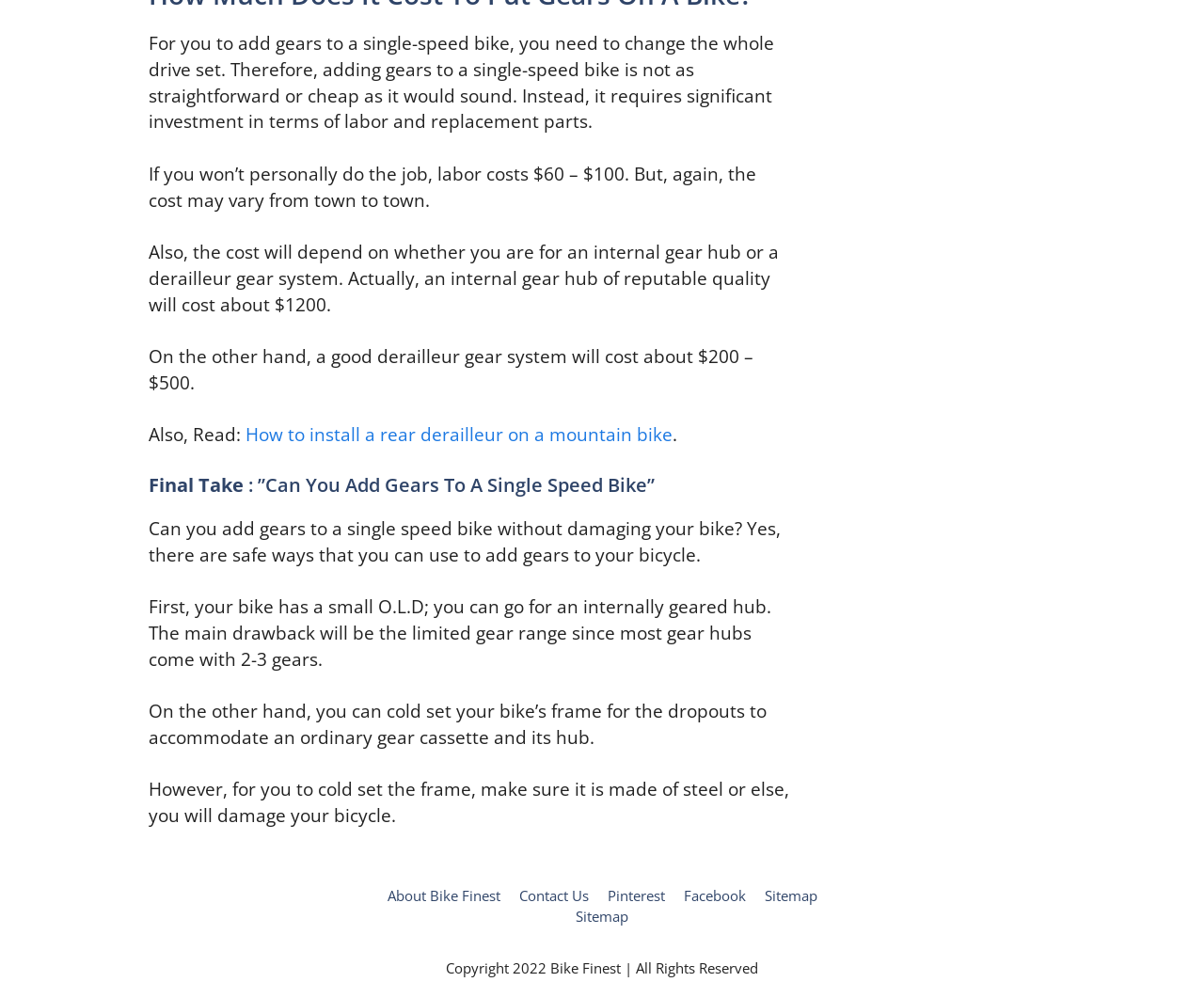Determine the bounding box coordinates for the HTML element described here: "About Bike Finest".

[0.321, 0.888, 0.415, 0.906]